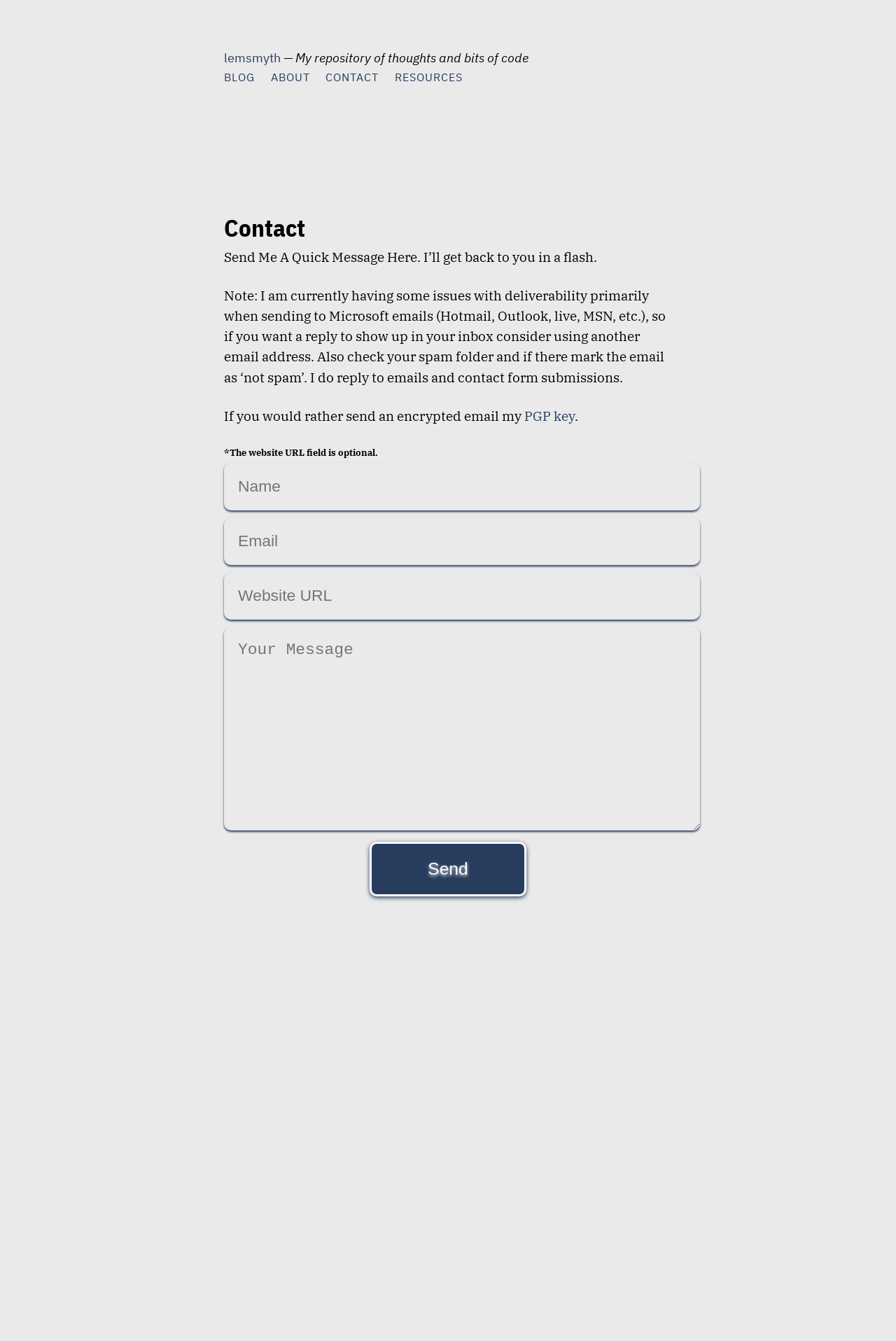Please give a one-word or short phrase response to the following question: 
What issue is the owner experiencing with email deliverability?

Microsoft emails